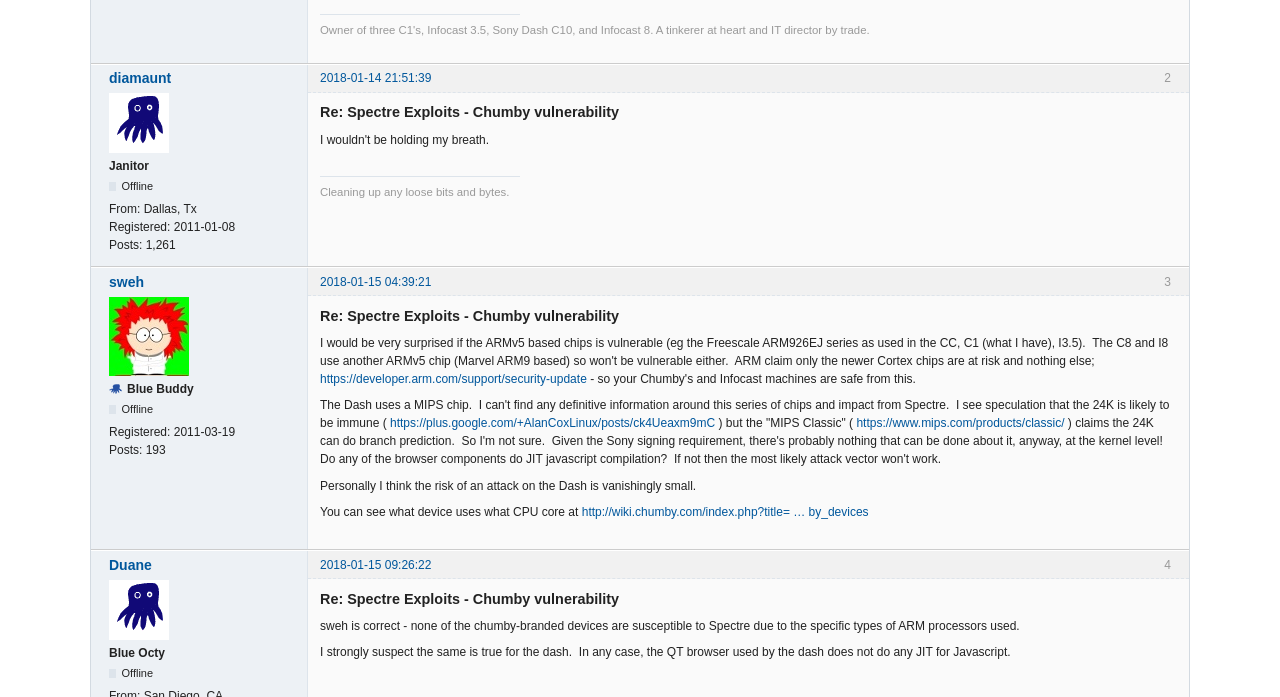From the webpage screenshot, predict the bounding box coordinates (top-left x, top-left y, bottom-right x, bottom-right y) for the UI element described here: http://wiki.chumby.com/index.php?title= … by_devices

[0.454, 0.725, 0.679, 0.745]